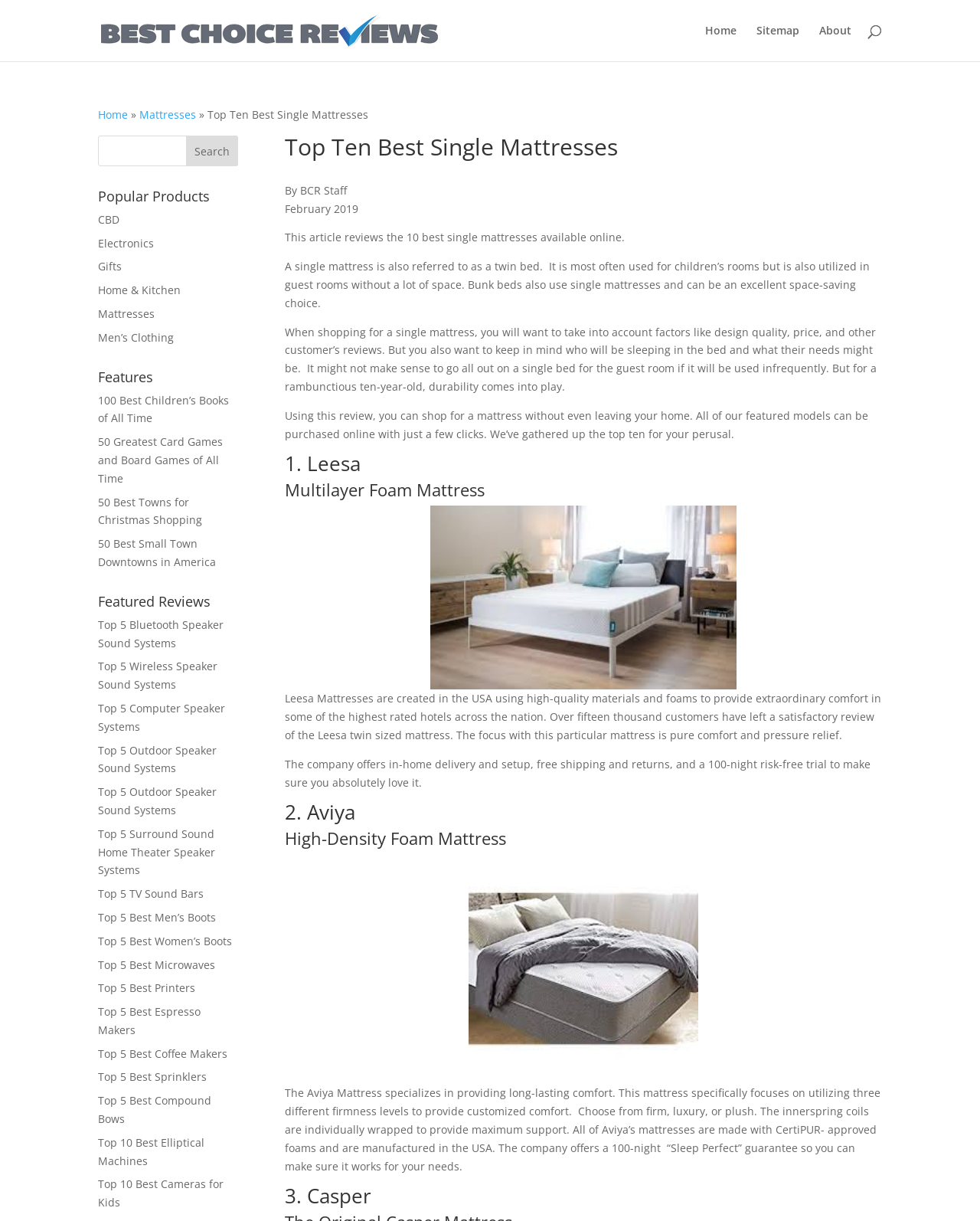Identify the bounding box coordinates for the element you need to click to achieve the following task: "Read about Leesa mattress". The coordinates must be four float values ranging from 0 to 1, formatted as [left, top, right, bottom].

[0.291, 0.372, 0.9, 0.394]